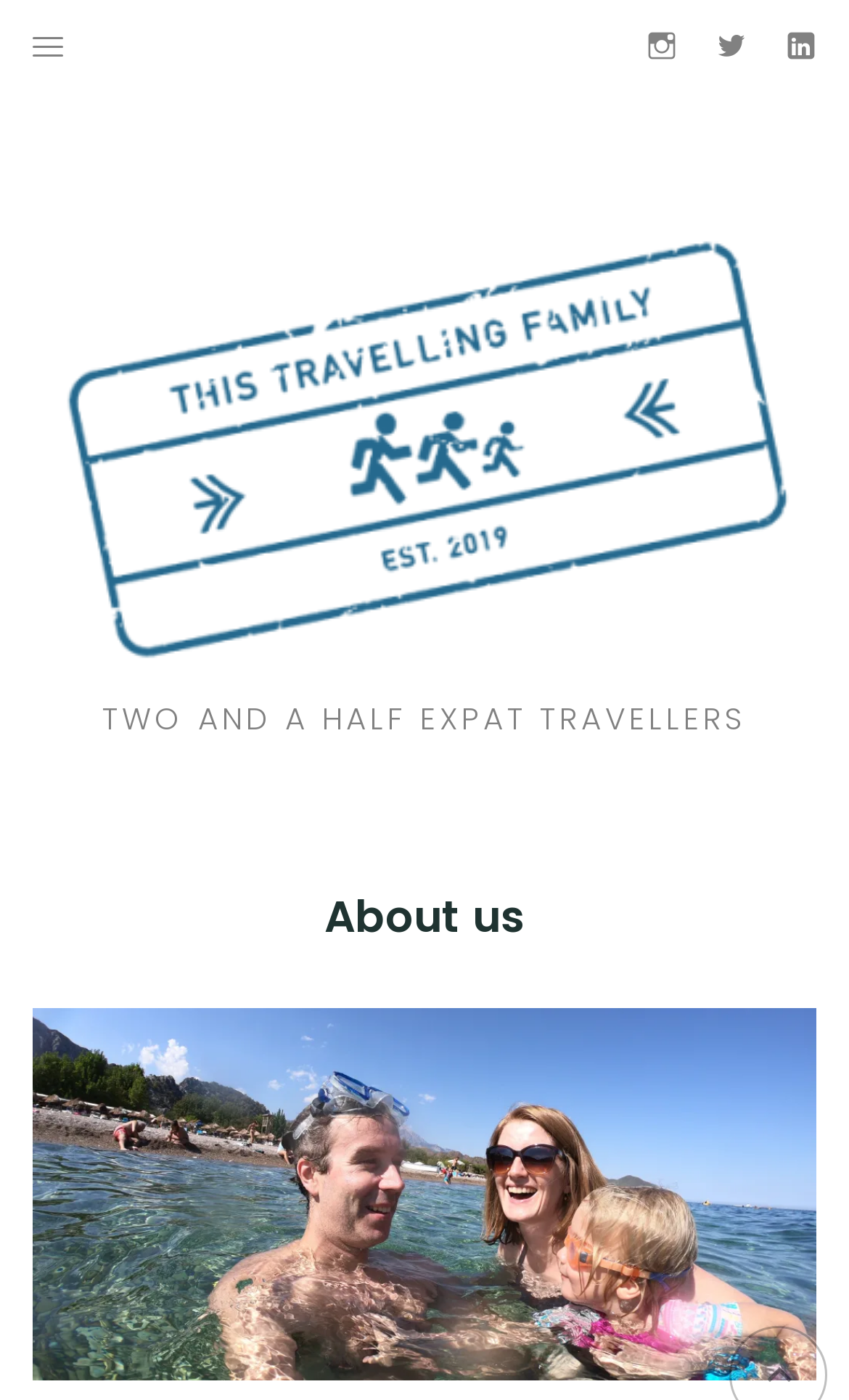Based on the description "Home", find the bounding box of the specified UI element.

[0.051, 0.056, 0.146, 0.082]